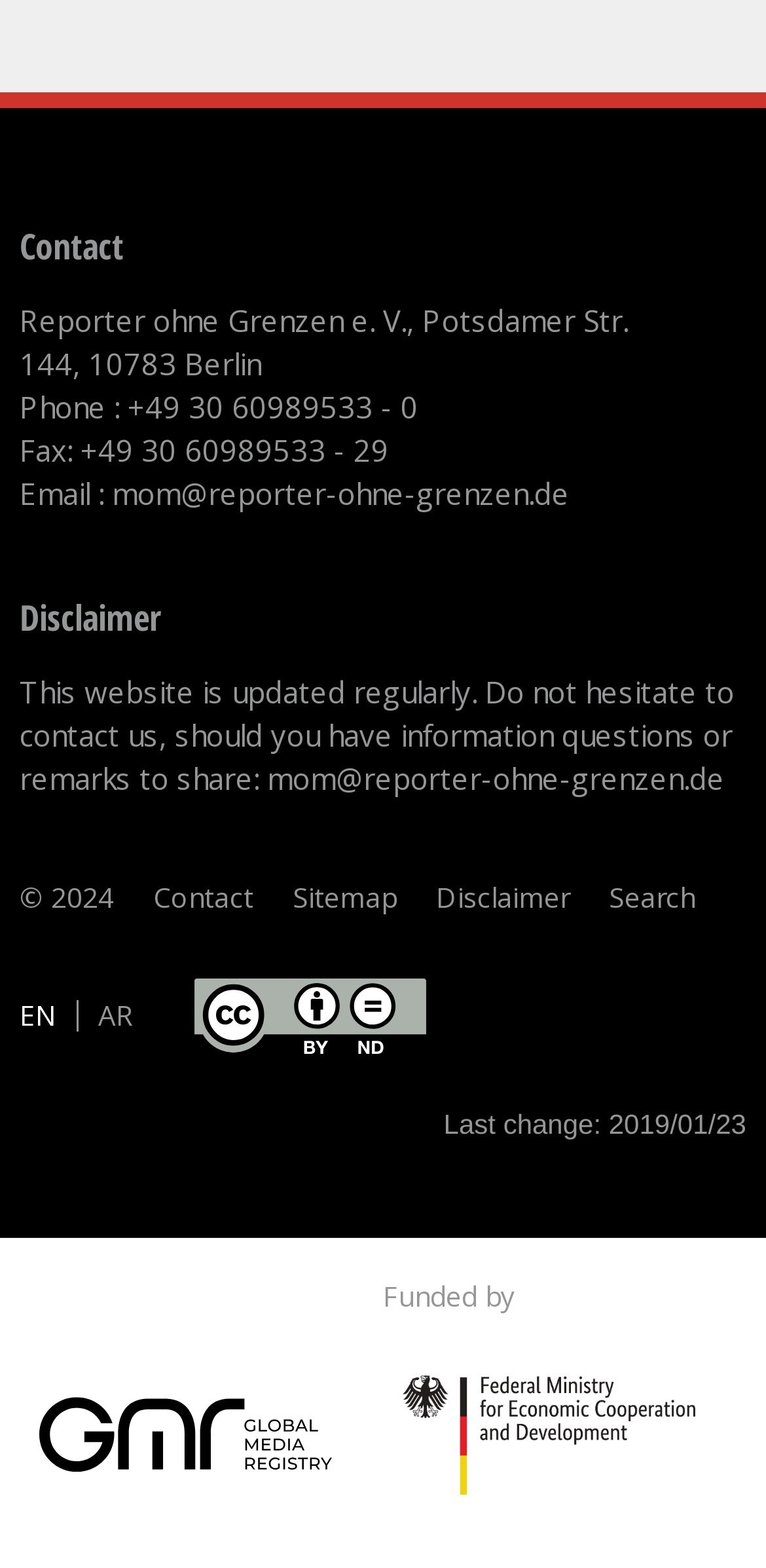Specify the bounding box coordinates of the area to click in order to follow the given instruction: "Send an email."

[0.146, 0.302, 0.744, 0.327]